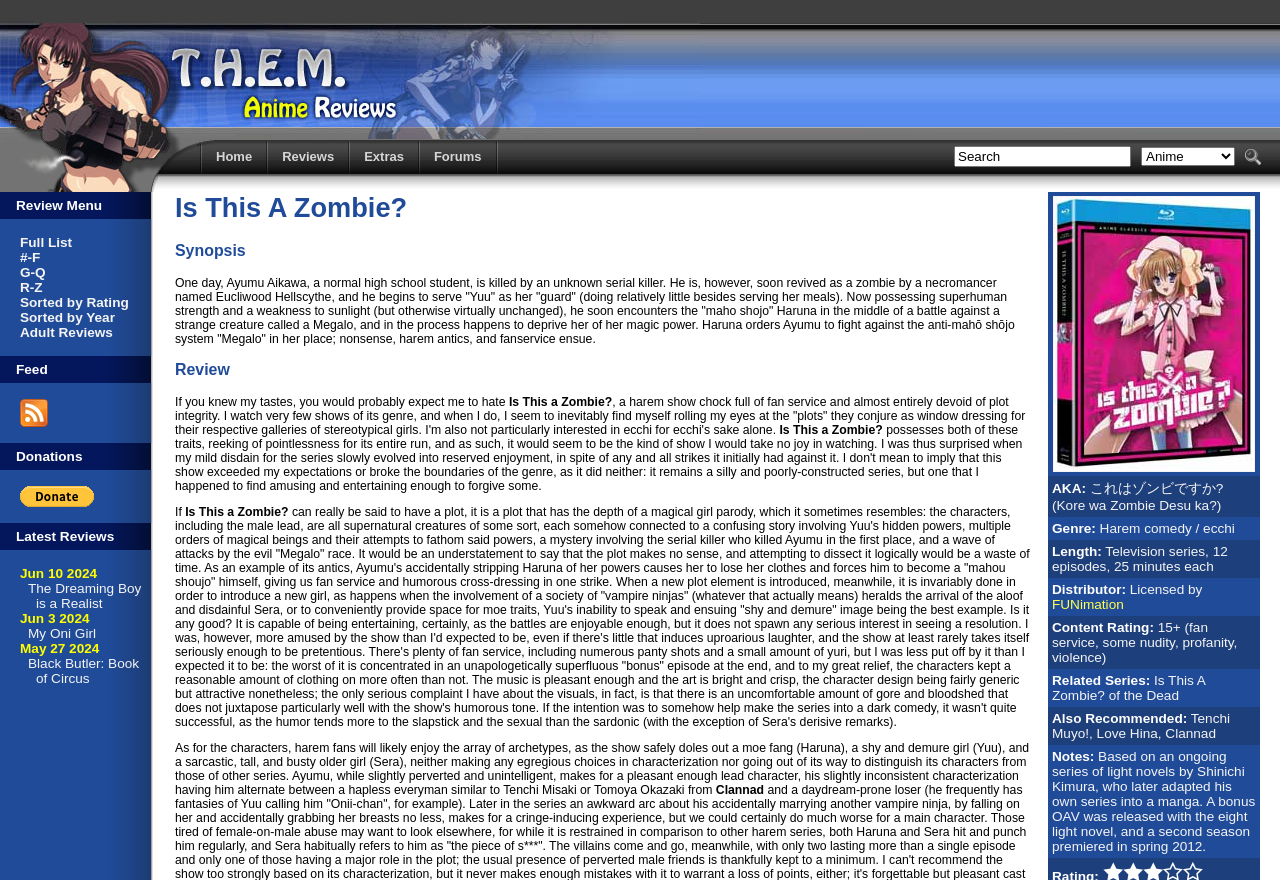Use a single word or phrase to answer the question: What is the content rating of the anime?

15+